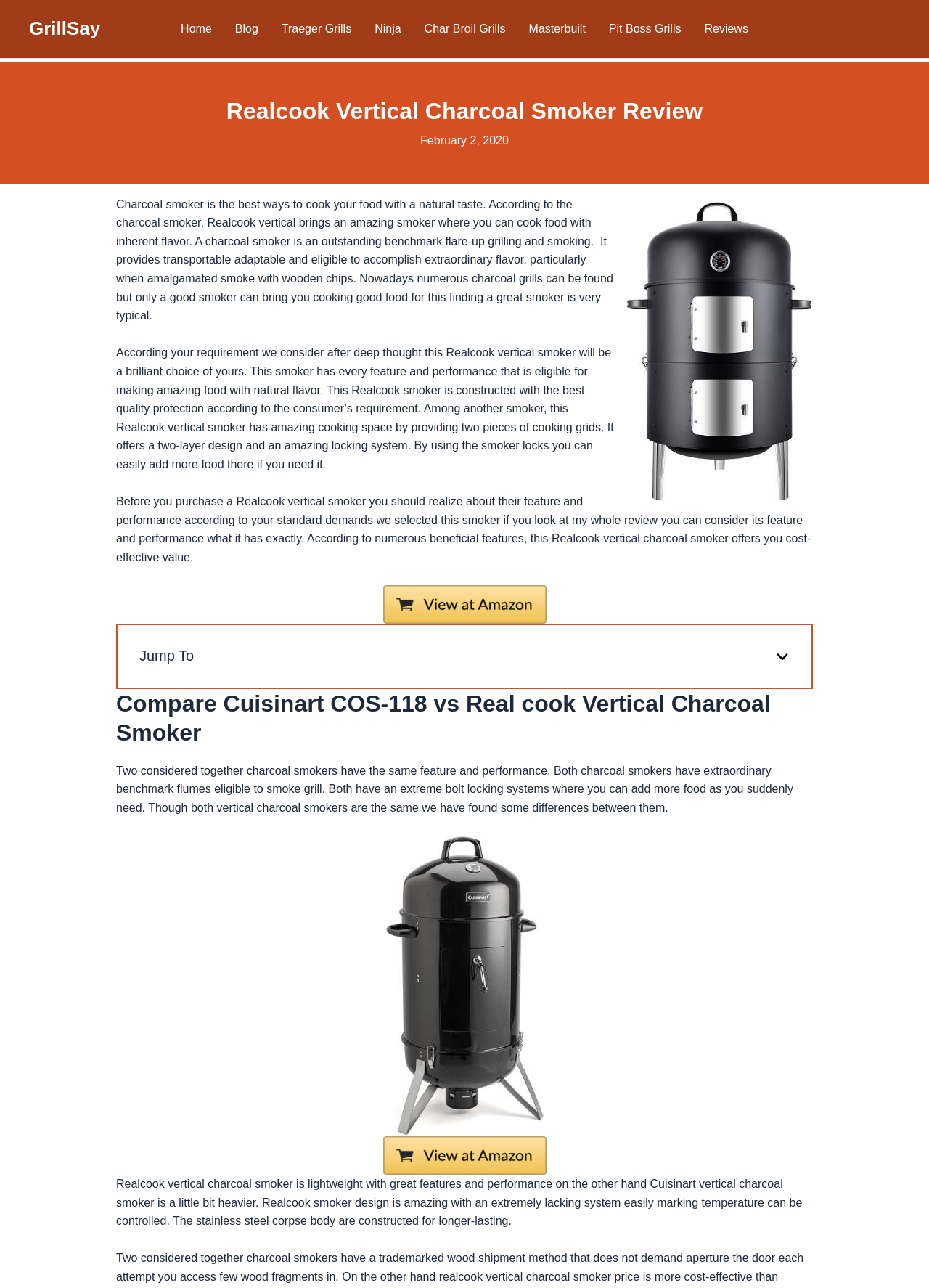Give a one-word or one-phrase response to the question:
What is the benefit of using wooden chips with a charcoal smoker?

Extraordinary flavor